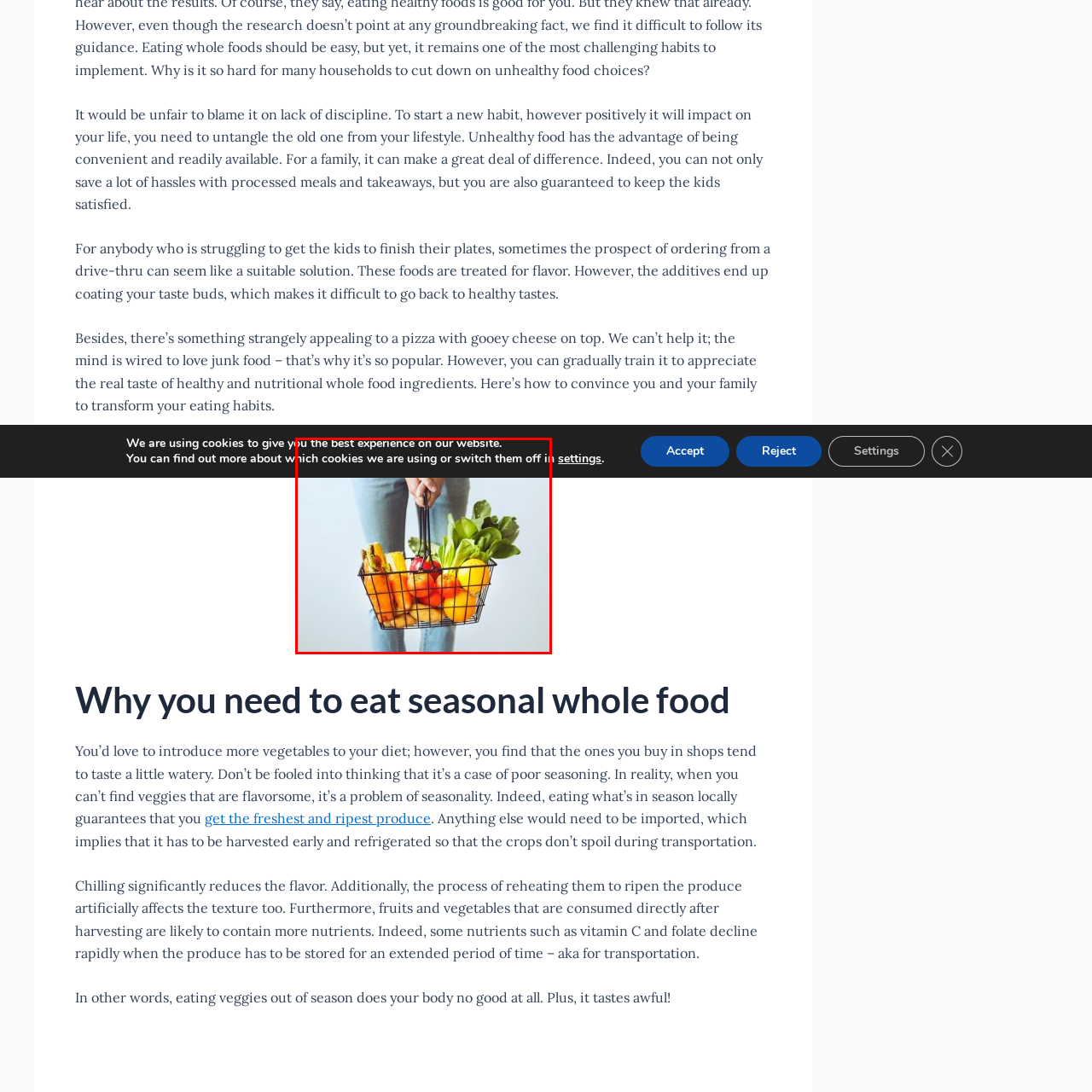Please scrutinize the image encapsulated by the red bounding box and provide an elaborate answer to the next question based on the details in the image: What is the purpose of the image?

The image is likely part of a discussion on the benefits of eating seasonal whole foods, as highlighted in the related content about transforming eating habits for better health, which suggests that the purpose of the image is to emphasize the importance of whole foods.